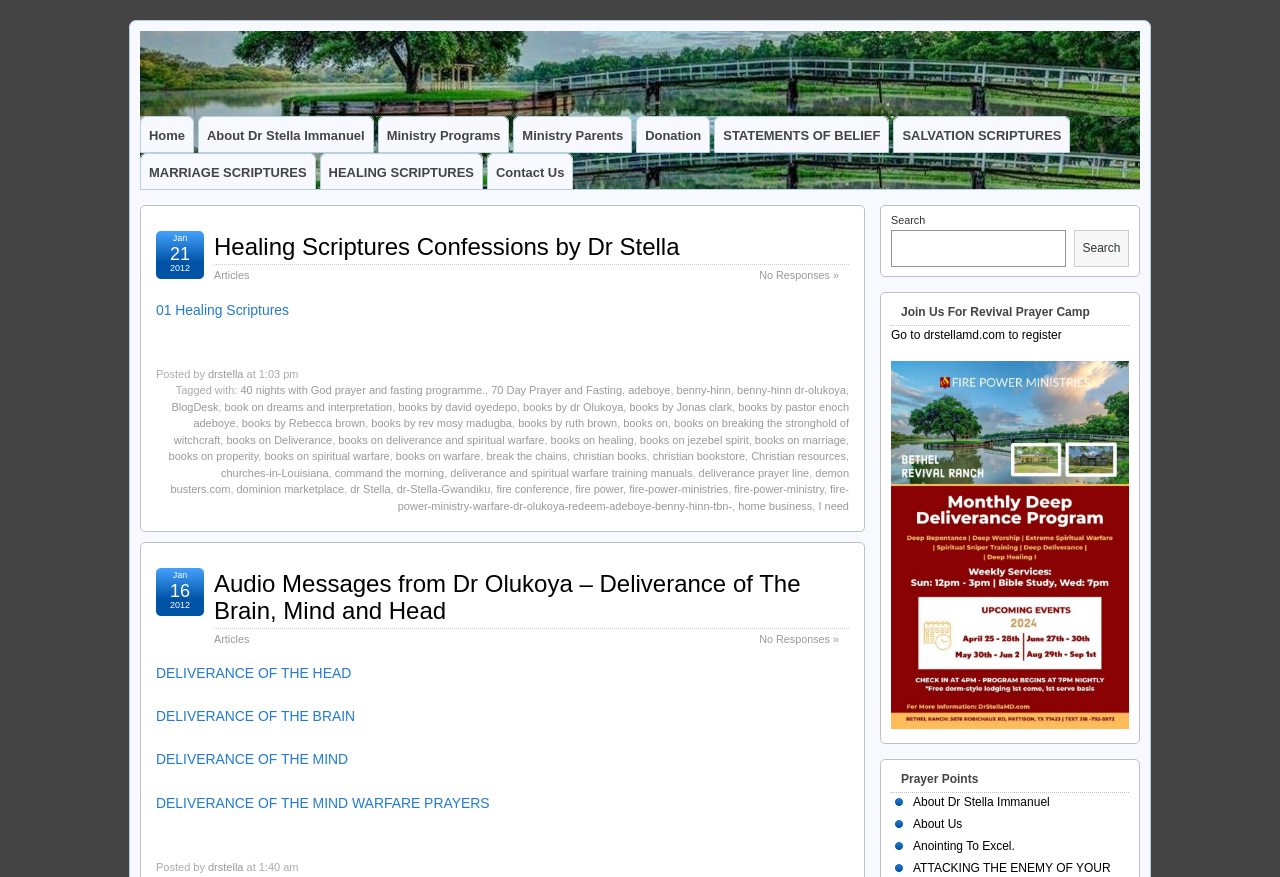Describe all the key features of the webpage in detail.

The webpage is titled "January 2012 – Fire Power Ministry" and has a prominent link to "Fire Power Ministry" at the top left corner. Below this, there is a bold heading "DELIVERANCE! PRAYER! HEALING!" that spans across the top section of the page.

On the top navigation bar, there are several links to different sections of the website, including "Home", "About Dr Stella Immanuel", "Ministry Programs", "Ministry Parents", "Donation", "STATEMENTS OF BELIEF", "SALVATION SCRIPTURES", "MARRIAGE SCRIPTURES", "HEALING SCRIPTURES", and "Contact Us".

The main content of the page is an article titled "Healing Scriptures Confessions by Dr Stella" with a heading that spans across the top section of the article. The article has a link to "Healing Scriptures Confessions by Dr Stella" and two other links, "Articles" and "No Responses »", below the heading. The article's content is divided into sections, with dates "Jan 21, 2012" and a link to "01 Healing Scriptures" below.

At the bottom of the page, there is a footer section with a posting information section that includes the author "drstella" and the time "1:03 pm". Below this, there are several tags and links to related topics, including "40 nights with God prayer and fasting programme", "70 Day Prayer and Fasting", "adeboye", "benny-hinn", and many others. There are also links to books and resources on various topics, including deliverance, spiritual warfare, healing, and marriage.